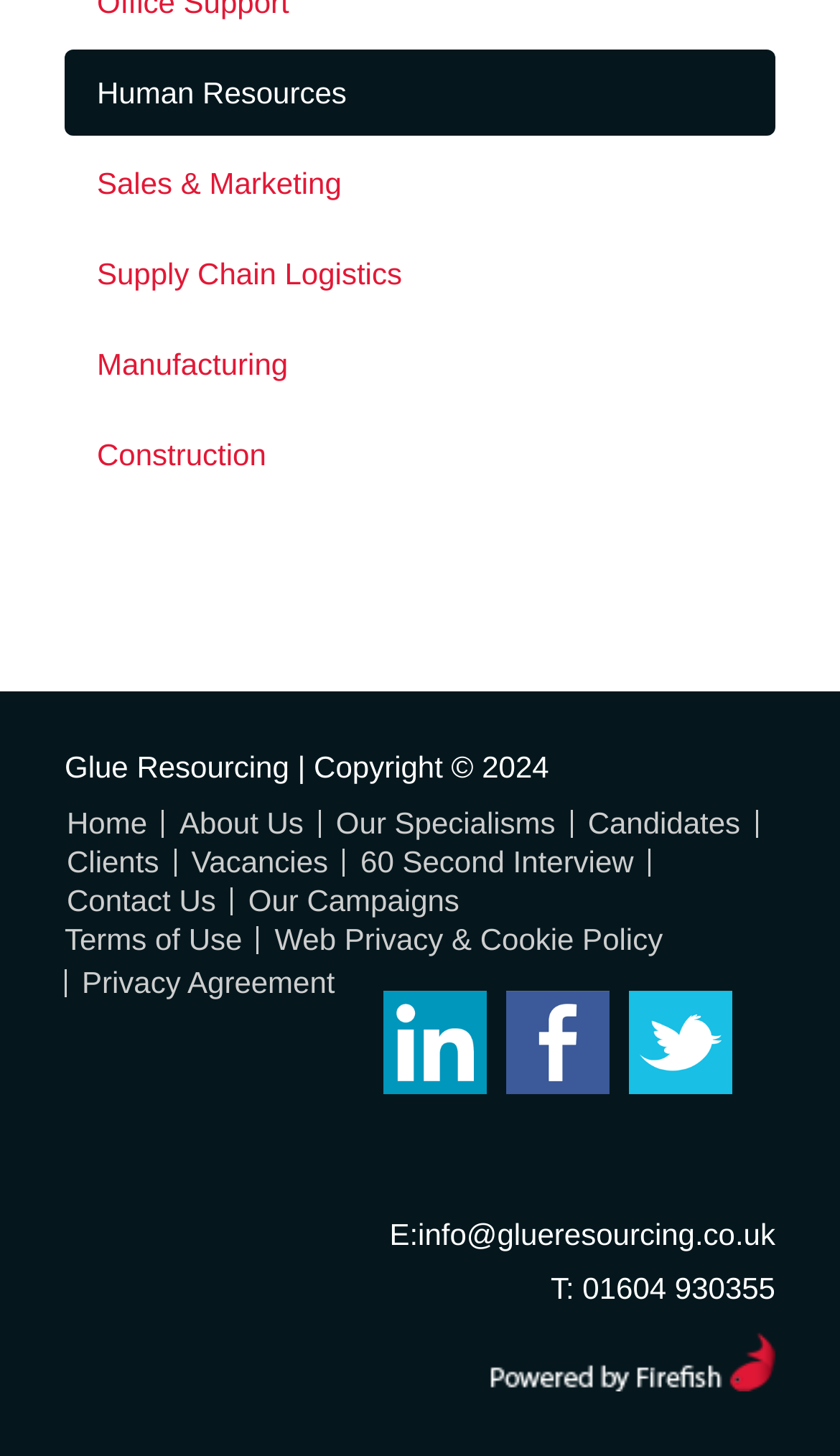Use a single word or phrase to answer the question:
What is the company name?

Glue Resourcing